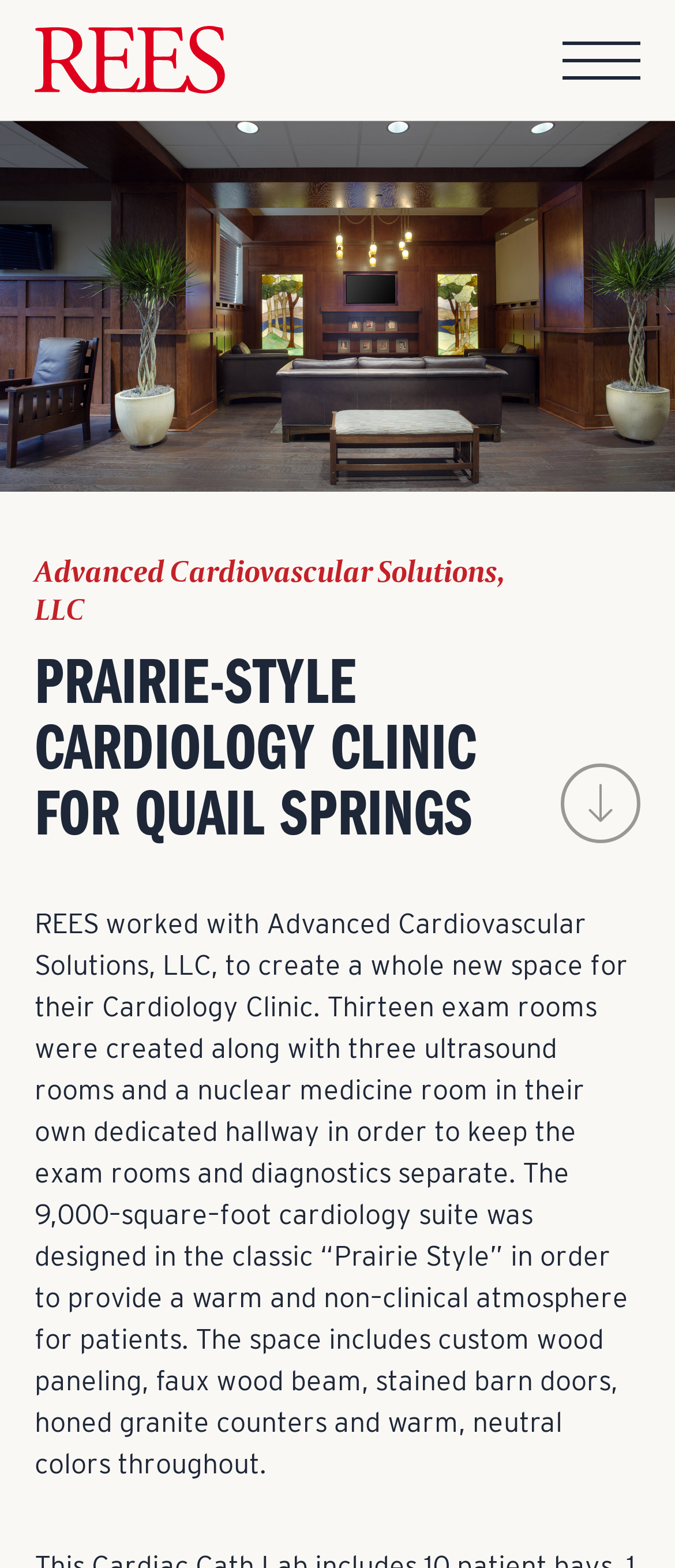Create an in-depth description of the webpage, covering main sections.

The webpage is about a cardiology clinic designed by REES for Advanced Cardiovascular Solutions, LLC. At the top left of the page, there is a link accompanied by an image. On the top right, there is a button. Below the top section, there is a header that spans the entire width of the page. Within the header, there are three sections of text. The first section displays the client's name, Advanced Cardiovascular Solutions, LLC. Below it, there is a heading that reads "PRAIRIE-STYLE CARDIOLOGY CLINIC FOR QUAIL SPRINGS" in a larger font. The third section is a paragraph that describes the project, including the design and features of the 9,000-square-foot cardiology suite. The text explains that the clinic has thirteen exam rooms, three ultrasound rooms, and a nuclear medicine room, all designed to provide a warm and non-clinical atmosphere for patients.